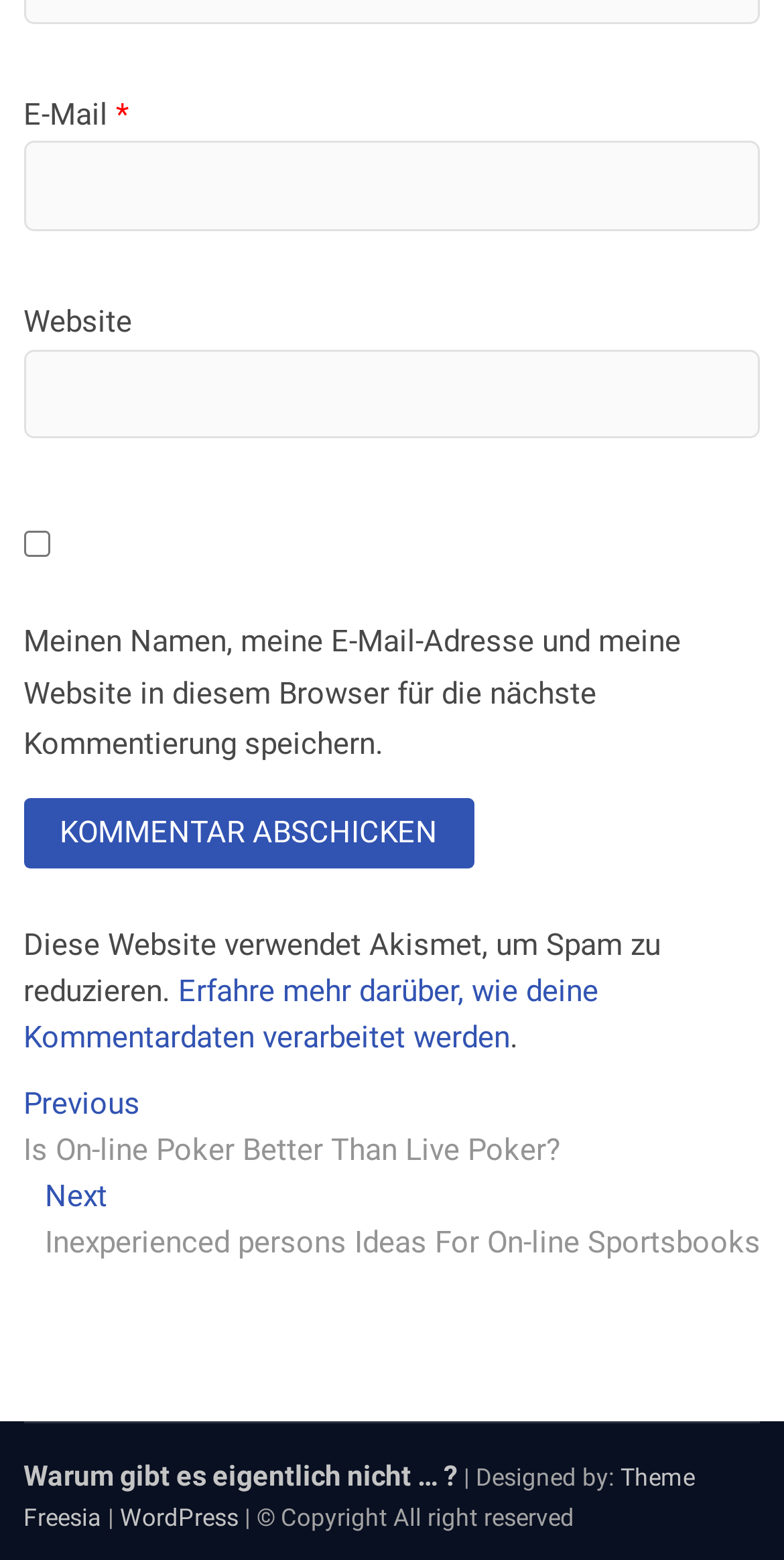What is the name of the theme used by this website?
Please interpret the details in the image and answer the question thoroughly.

The name of the theme used by this website is mentioned at the bottom of the page, where it says '| Designed by: Theme Freesia'.